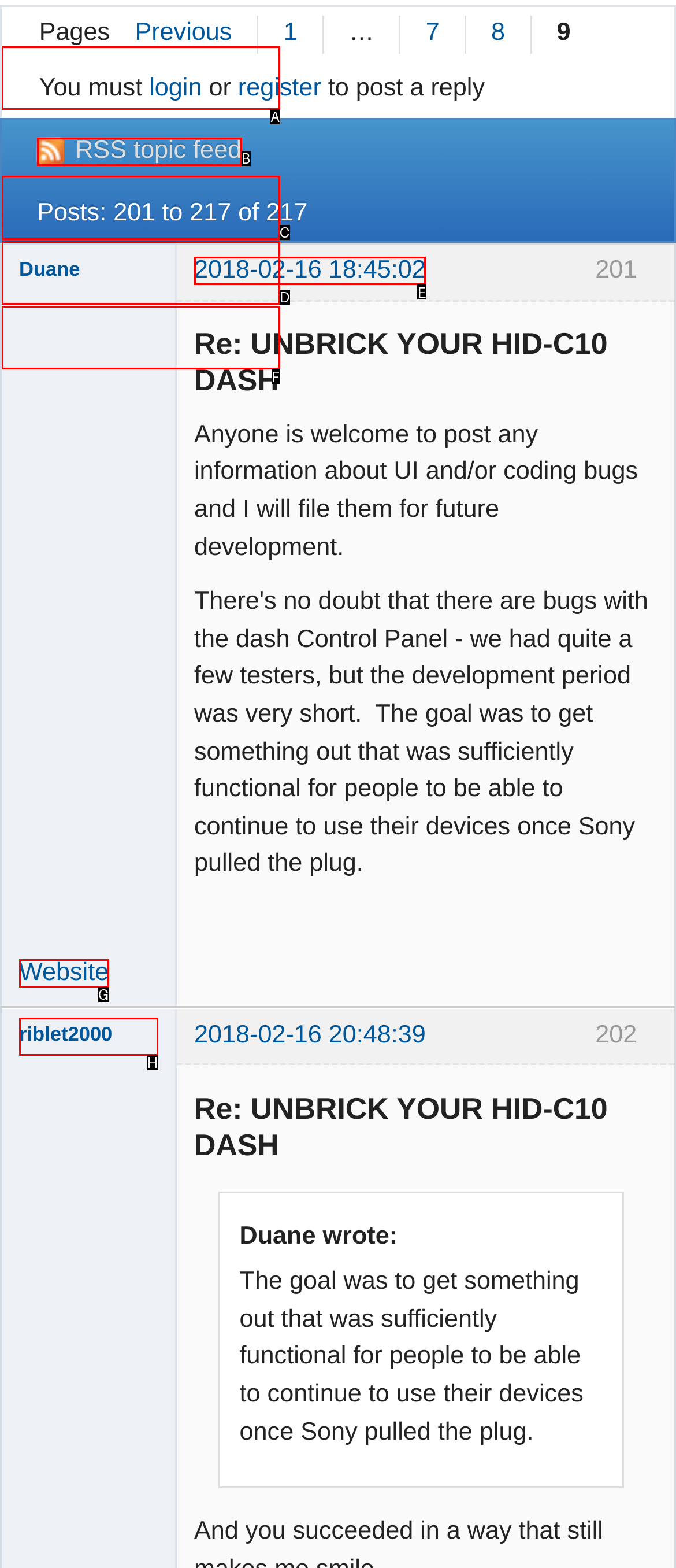Select the correct option based on the description: User list
Answer directly with the option’s letter.

A